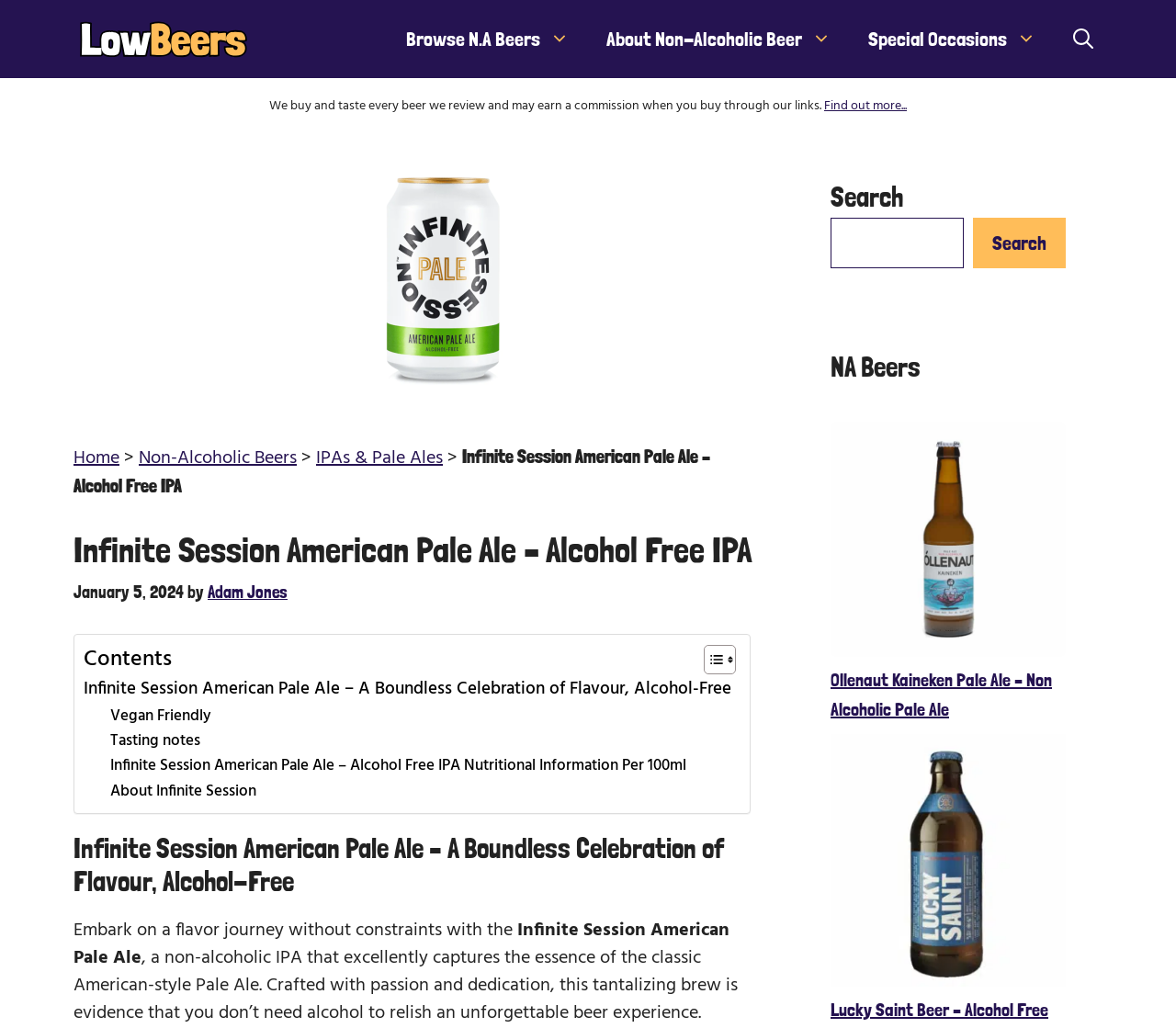Extract the bounding box coordinates for the UI element described by the text: "aria-label="Open search"". The coordinates should be in the form of [left, top, right, bottom] with values between 0 and 1.

[0.897, 0.004, 0.945, 0.071]